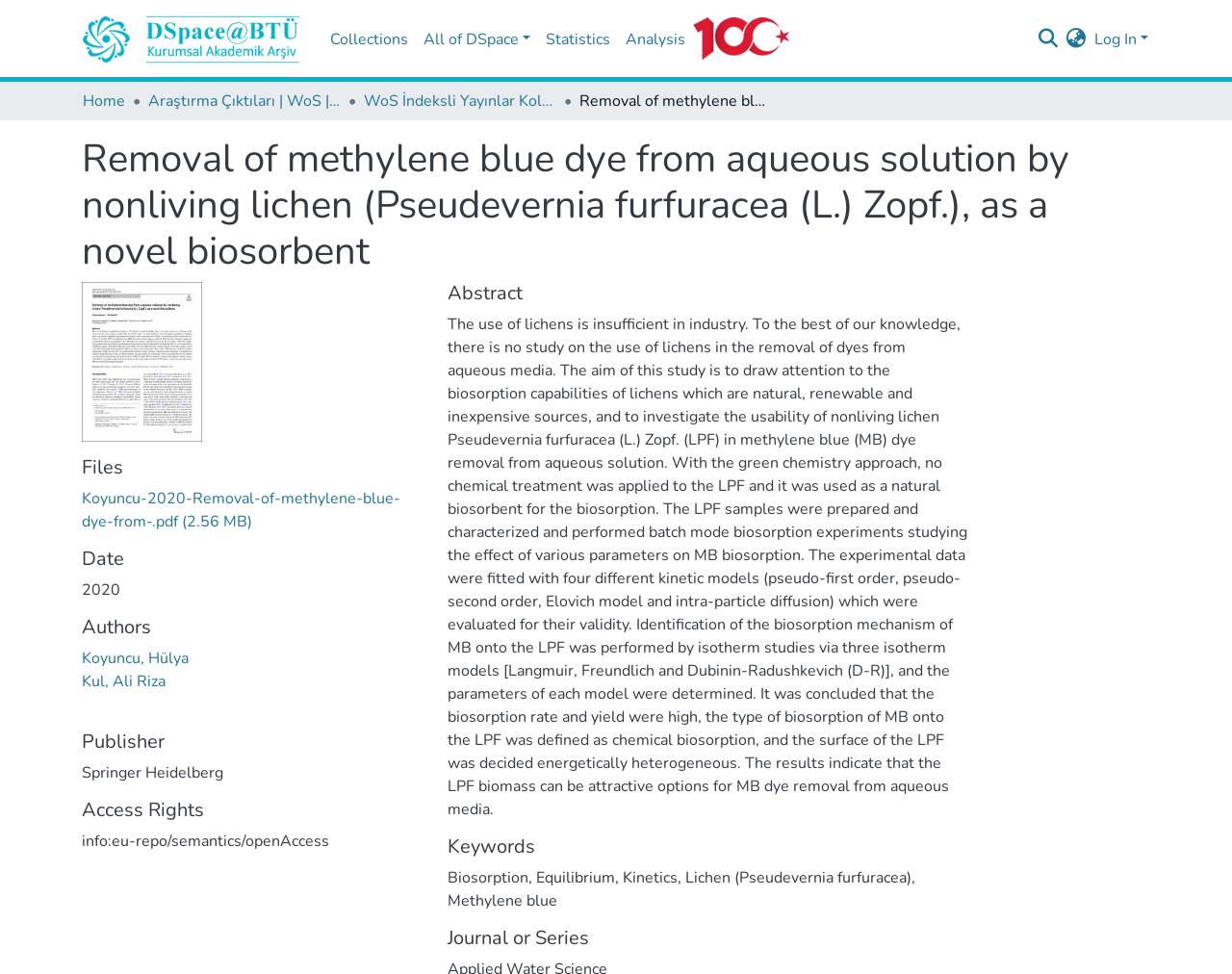What is the file format of the downloadable file?
Based on the screenshot, provide your answer in one word or phrase.

PDF